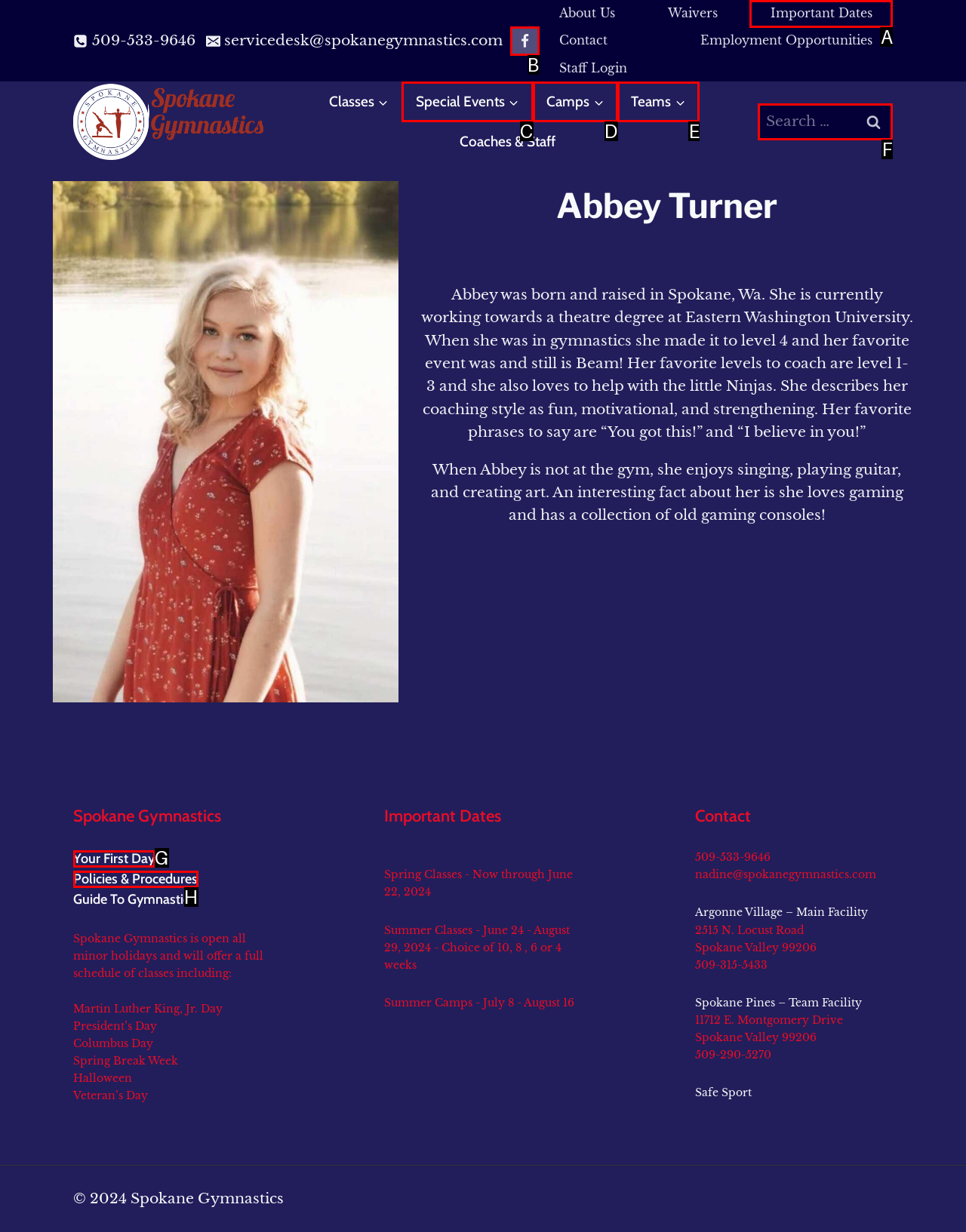Choose the HTML element that corresponds to the description: TeamsExpand
Provide the answer by selecting the letter from the given choices.

E